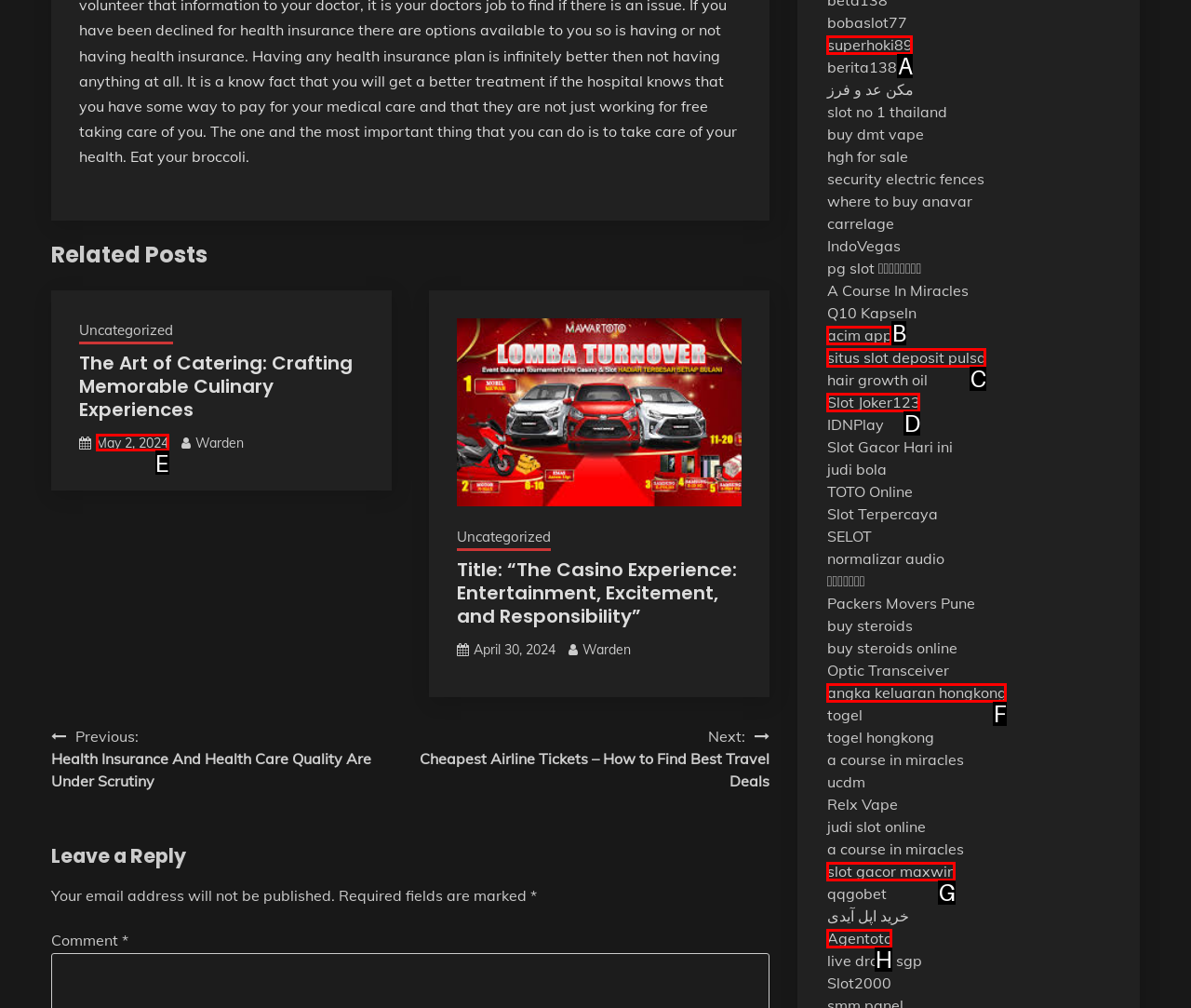Choose the option that best matches the element: May 2, 2024May 2, 2024
Respond with the letter of the correct option.

E